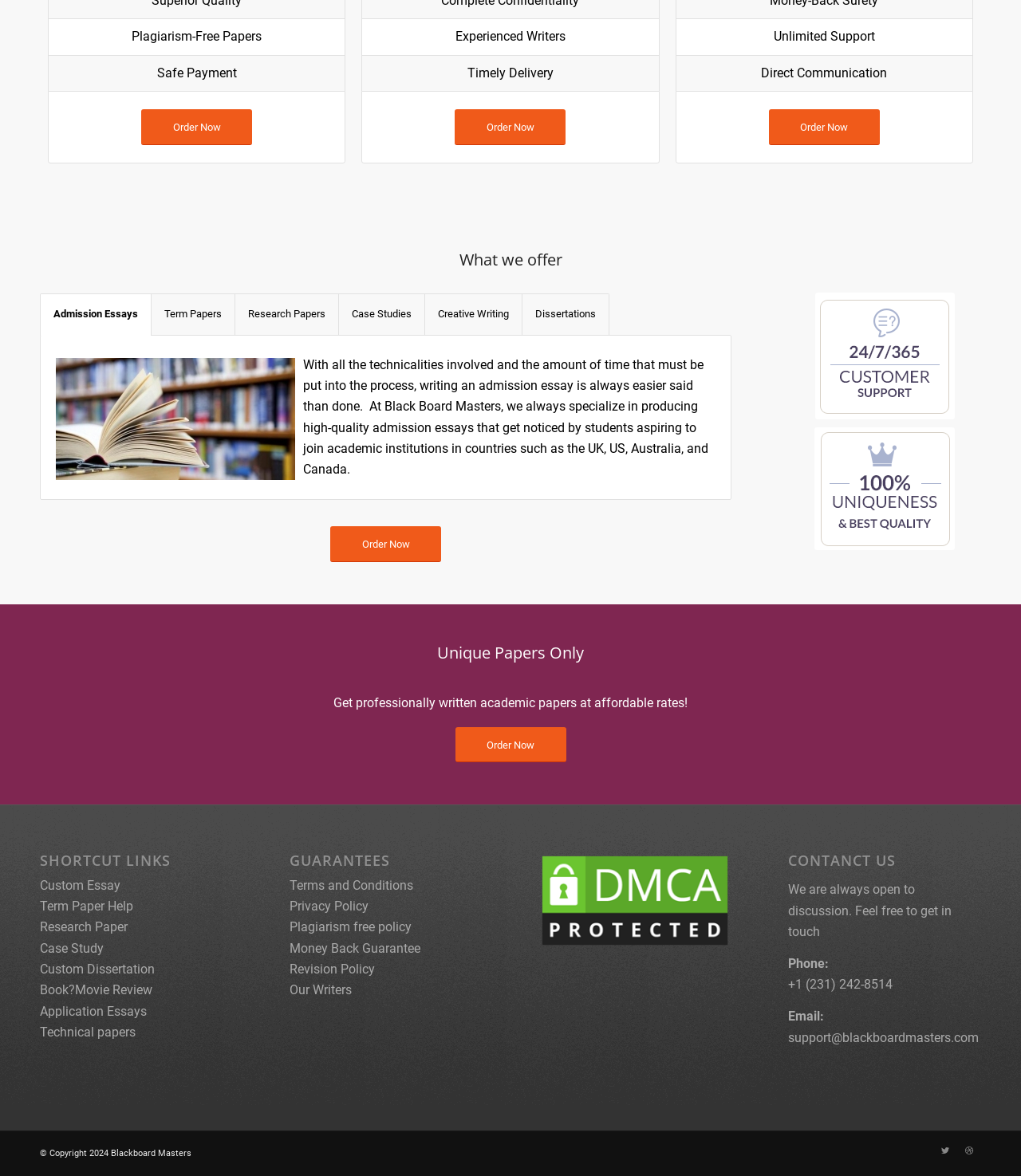Please locate the bounding box coordinates of the element that needs to be clicked to achieve the following instruction: "Select 'Admission Essays' tab to view admission essay services". The coordinates should be four float numbers between 0 and 1, i.e., [left, top, right, bottom].

[0.039, 0.249, 0.148, 0.285]